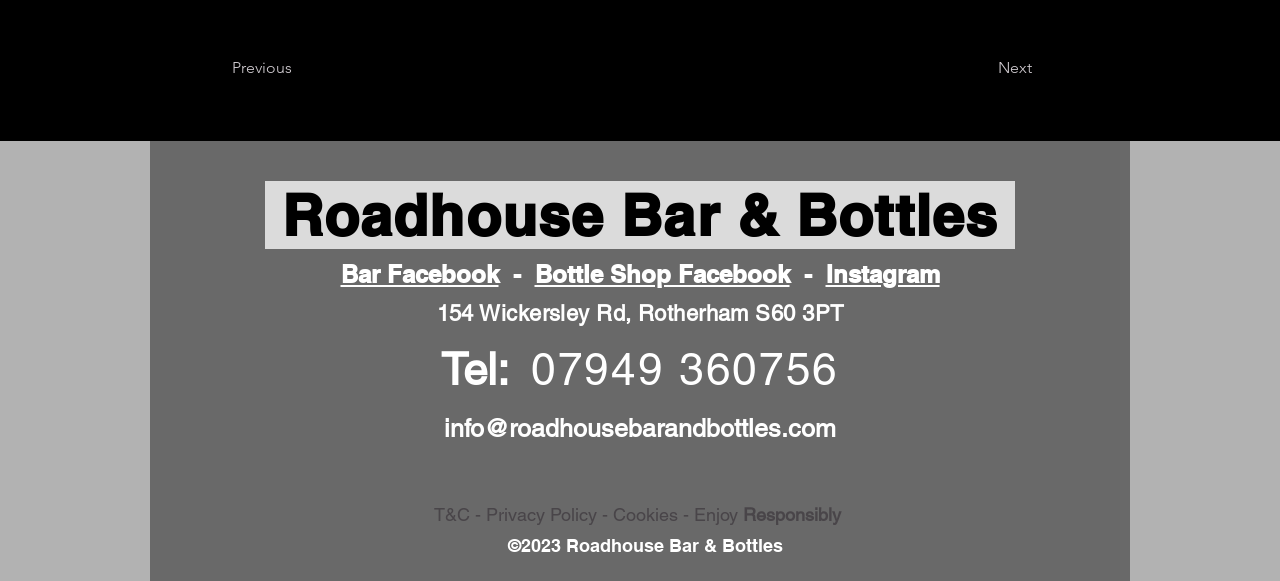Locate the bounding box coordinates of the area to click to fulfill this instruction: "View the Terms and Conditions". The bounding box should be presented as four float numbers between 0 and 1, in the order [left, top, right, bottom].

[0.339, 0.868, 0.38, 0.904]